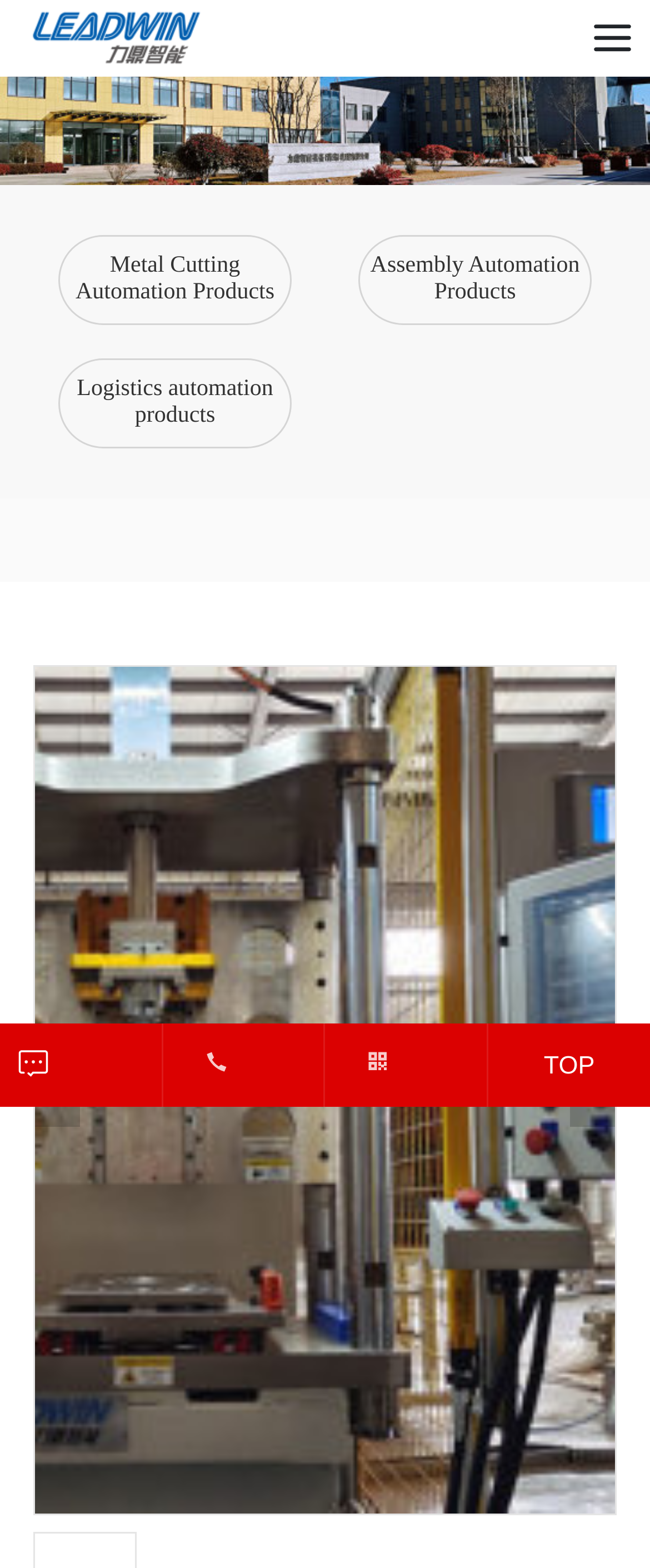What is the purpose of the 'Next slide' button?
Please provide a comprehensive answer based on the visual information in the image.

The 'Next slide' button is located at the bottom right corner of the webpage, and it is a button with a bounding box with coordinates [0.877, 0.672, 0.946, 0.718]. The button is disabled, indicating that it is not currently clickable. Its purpose is likely to navigate to the next slide when it is enabled.